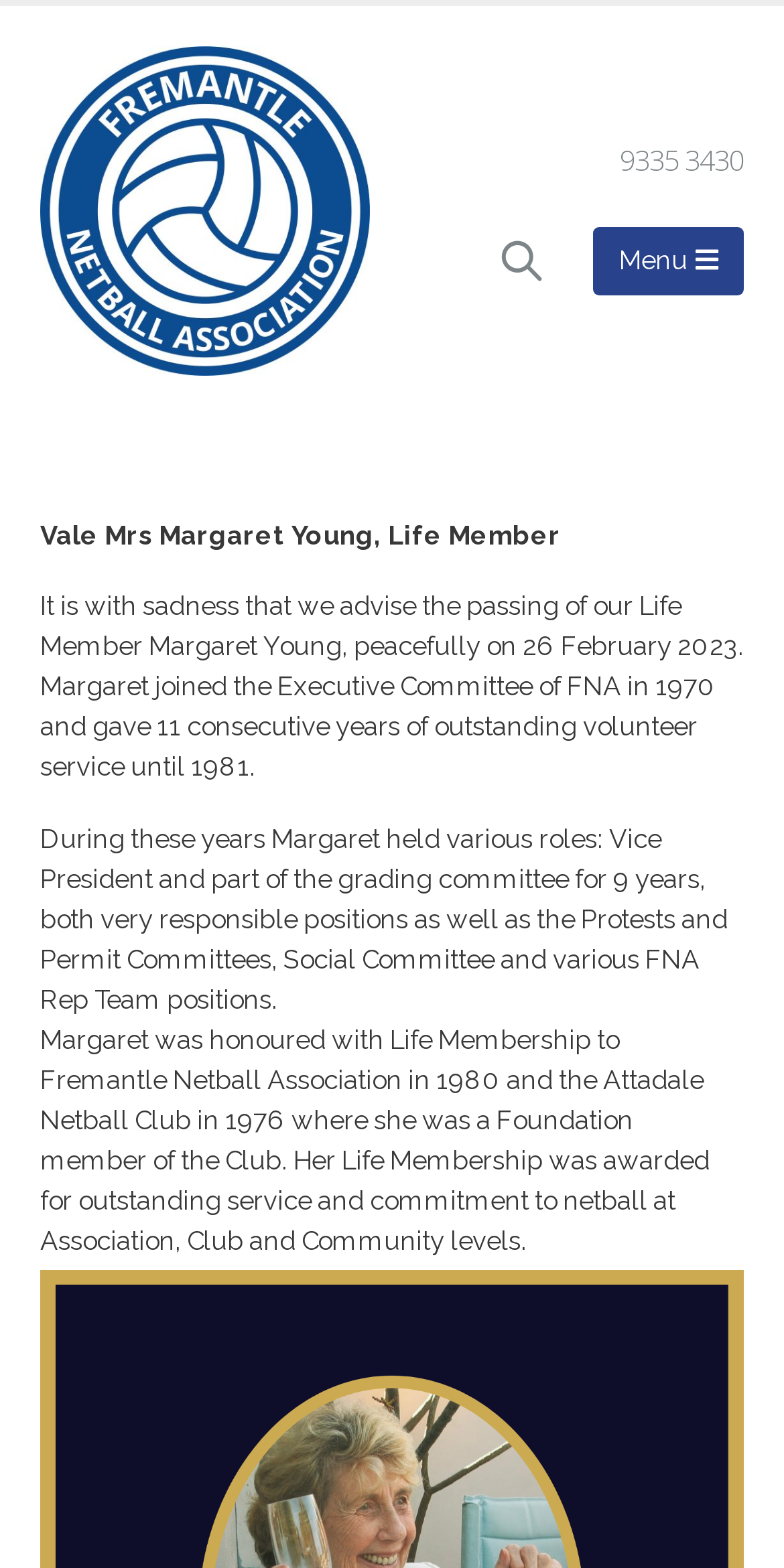Offer a comprehensive description of the webpage’s content and structure.

The webpage is about Vale - Fremantle Netball Association, and it appears to be a tribute page to a life member, Margaret Young, who has passed away. 

At the top of the page, there is a logo of Fremantle Netball Association, which is an image linked to the association's name. 

To the right of the logo, there is a phone number, "9335 3430", displayed prominently. 

Below the logo, there is a menu button with an icon, situated on the right side of the page. 

The main content of the page is a tribute to Margaret Young, with a heading that reads "Vale Mrs Margaret Young, Life Member". 

Below the heading, there is a paragraph of text that announces her passing on 26 February 2023, and describes her volunteer service to the Fremantle Netball Association from 1970 to 1981. 

Following this, there are two more paragraphs of text that detail her various roles and responsibilities during her time with the association, including her positions as Vice President and part of the grading committee, as well as her involvement with other committees and teams. 

Finally, there is a paragraph that mentions her Life Membership to Fremantle Netball Association in 1980 and the Attadale Netball Club in 1976, and describes her outstanding service and commitment to netball at various levels.